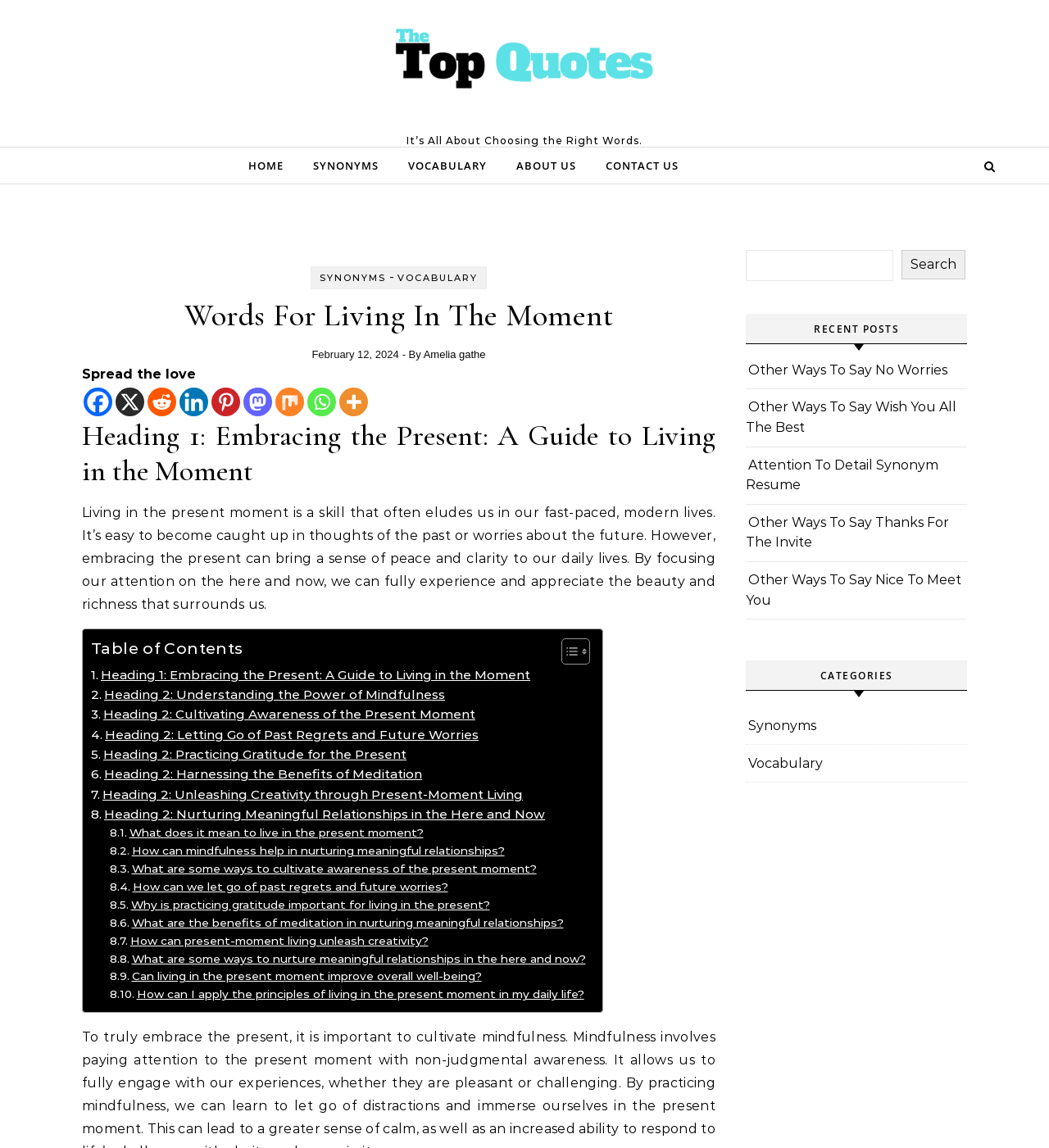Kindly determine the bounding box coordinates of the area that needs to be clicked to fulfill this instruction: "Share on Facebook".

[0.08, 0.337, 0.107, 0.362]